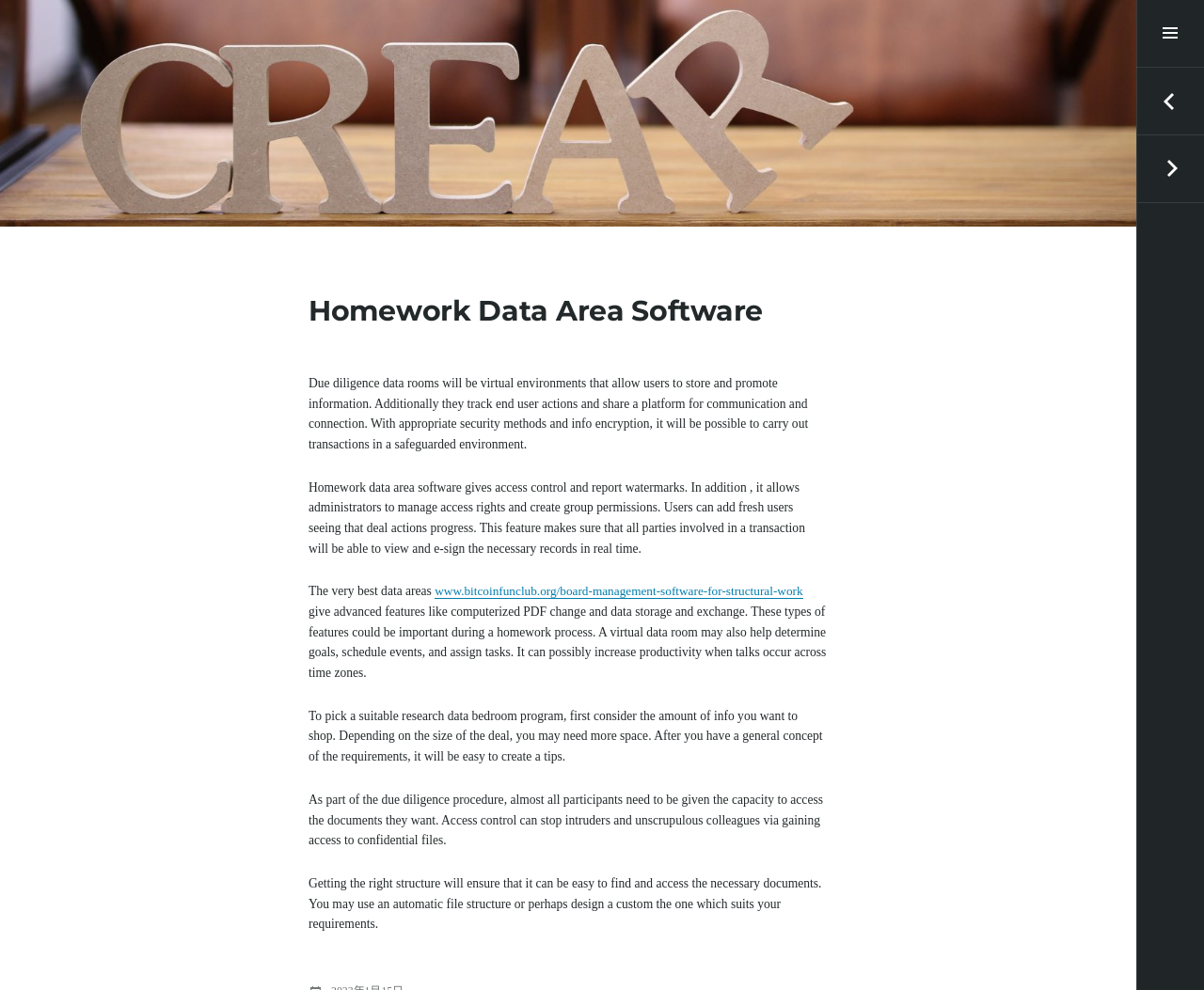Extract the main title from the webpage and generate its text.

crear de 千里堂